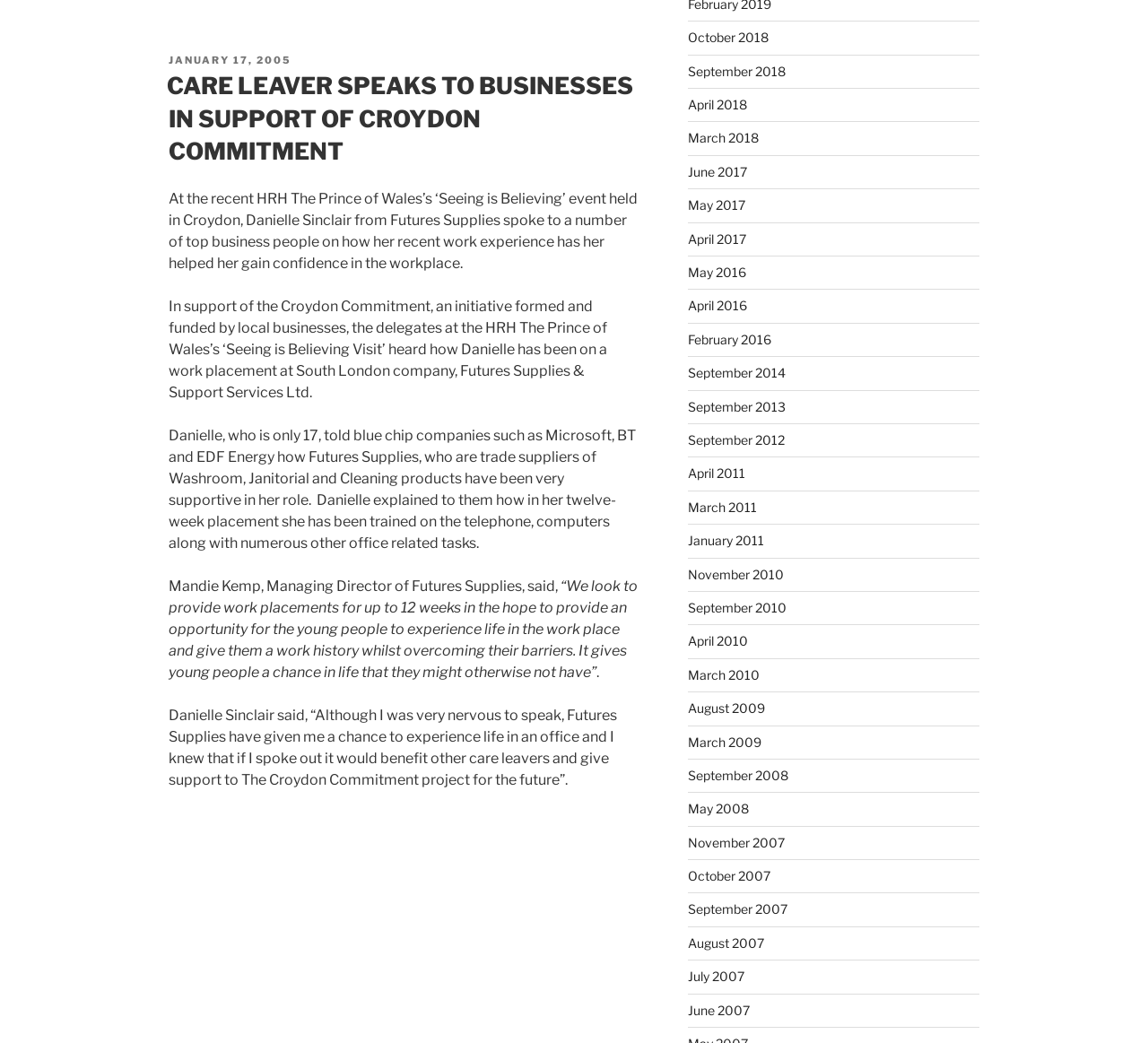Please specify the bounding box coordinates of the region to click in order to perform the following instruction: "Click on the 'September 2018' link".

[0.599, 0.061, 0.684, 0.075]